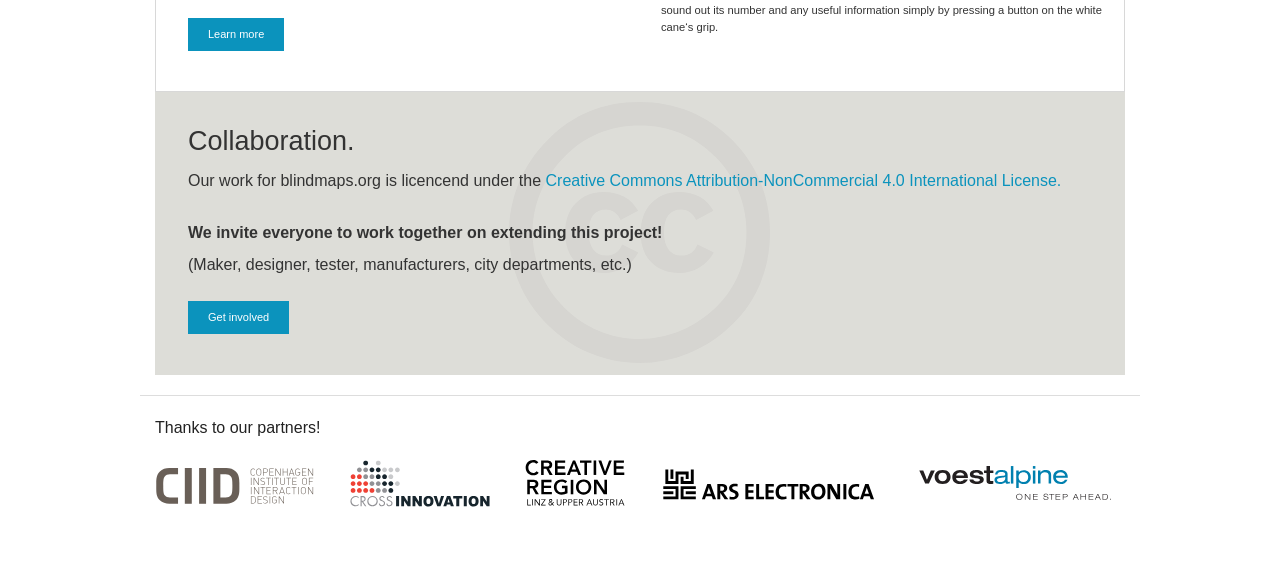Can you identify the bounding box coordinates of the clickable region needed to carry out this instruction: 'View the Creative Commons Attribution-NonCommercial 4.0 International License'? The coordinates should be four float numbers within the range of 0 to 1, stated as [left, top, right, bottom].

[0.426, 0.305, 0.829, 0.335]